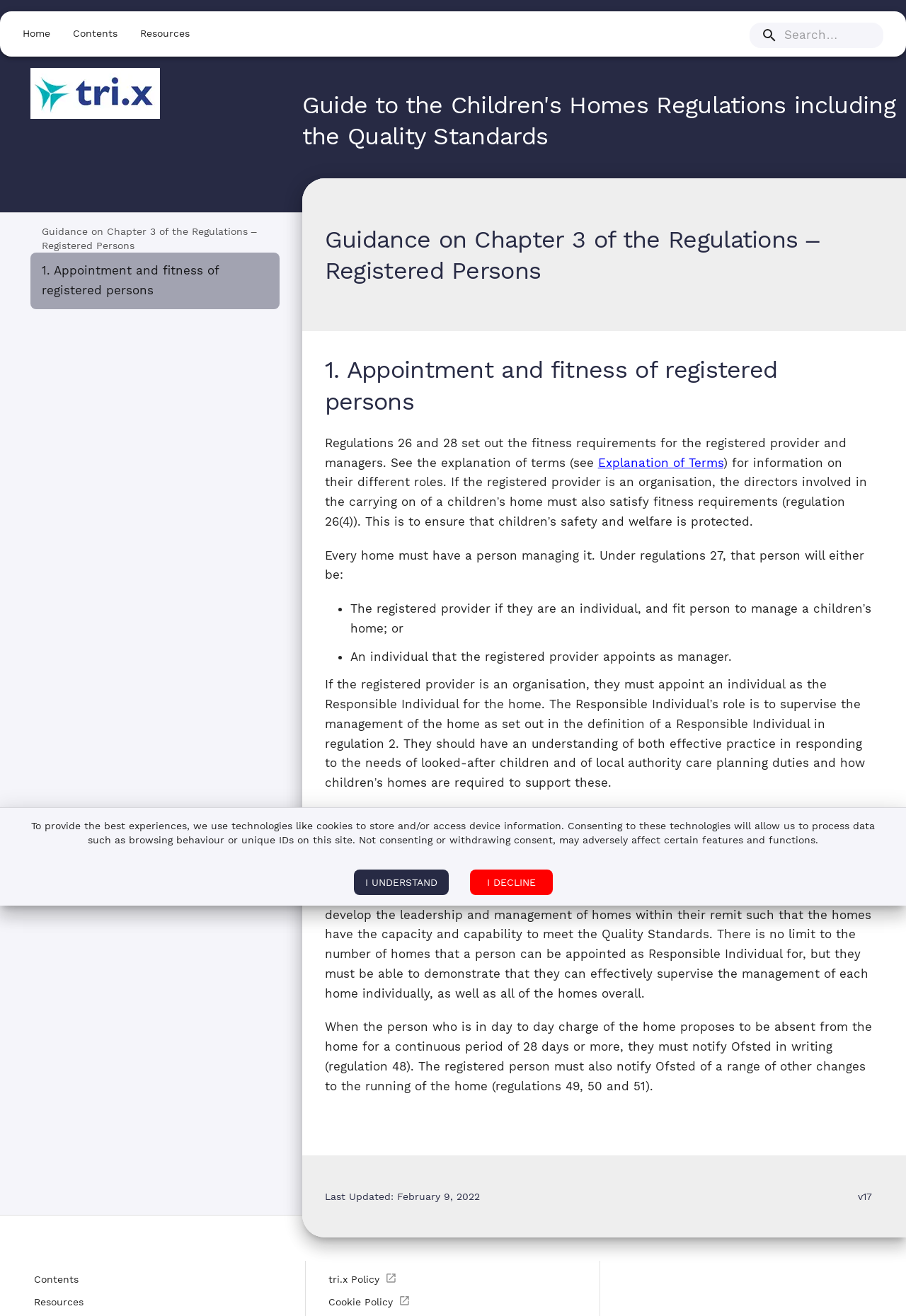Identify the bounding box coordinates necessary to click and complete the given instruction: "Learn how your comment data is processed".

None